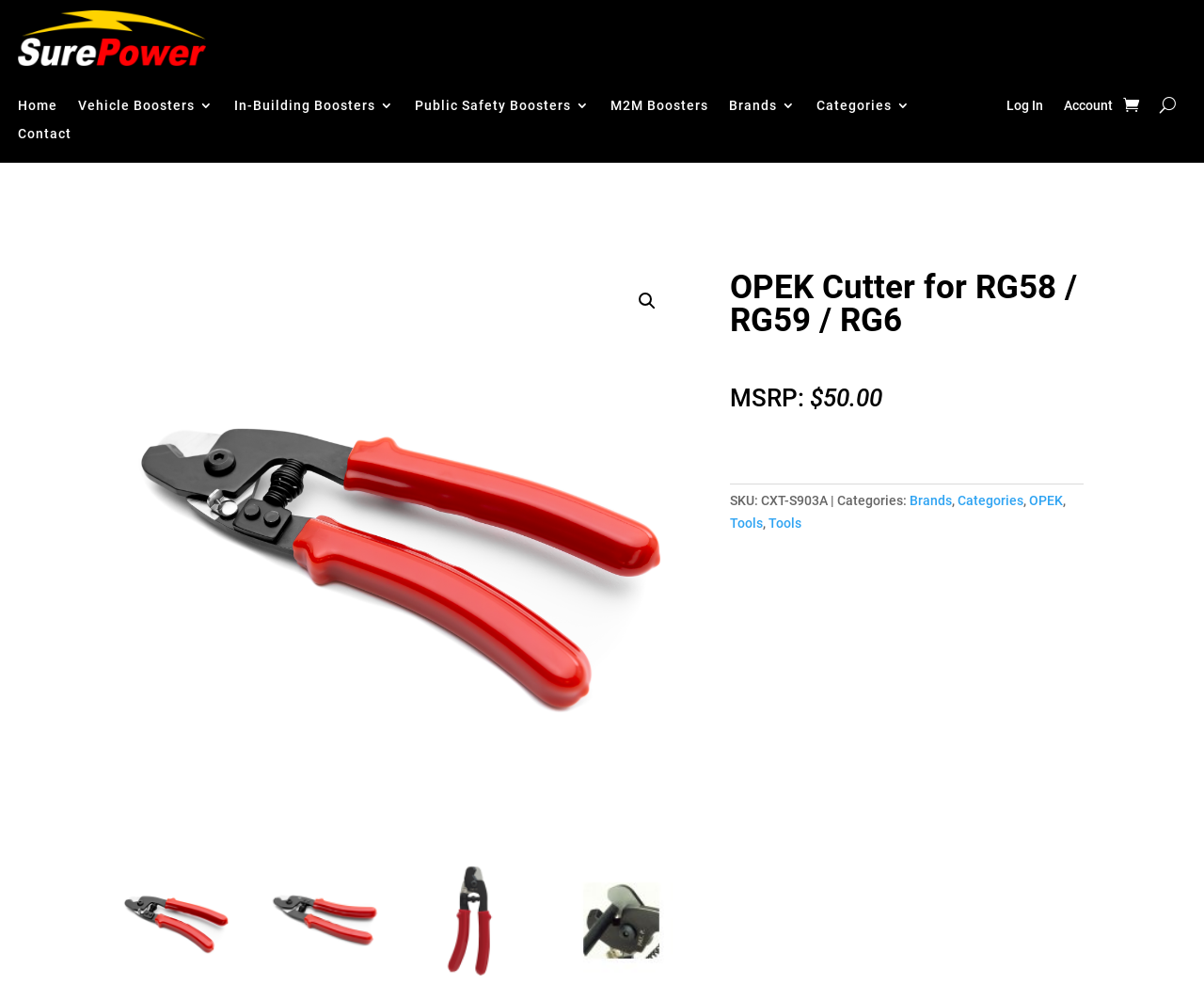Given the webpage screenshot, identify the bounding box of the UI element that matches this description: "Categories".

[0.678, 0.1, 0.756, 0.121]